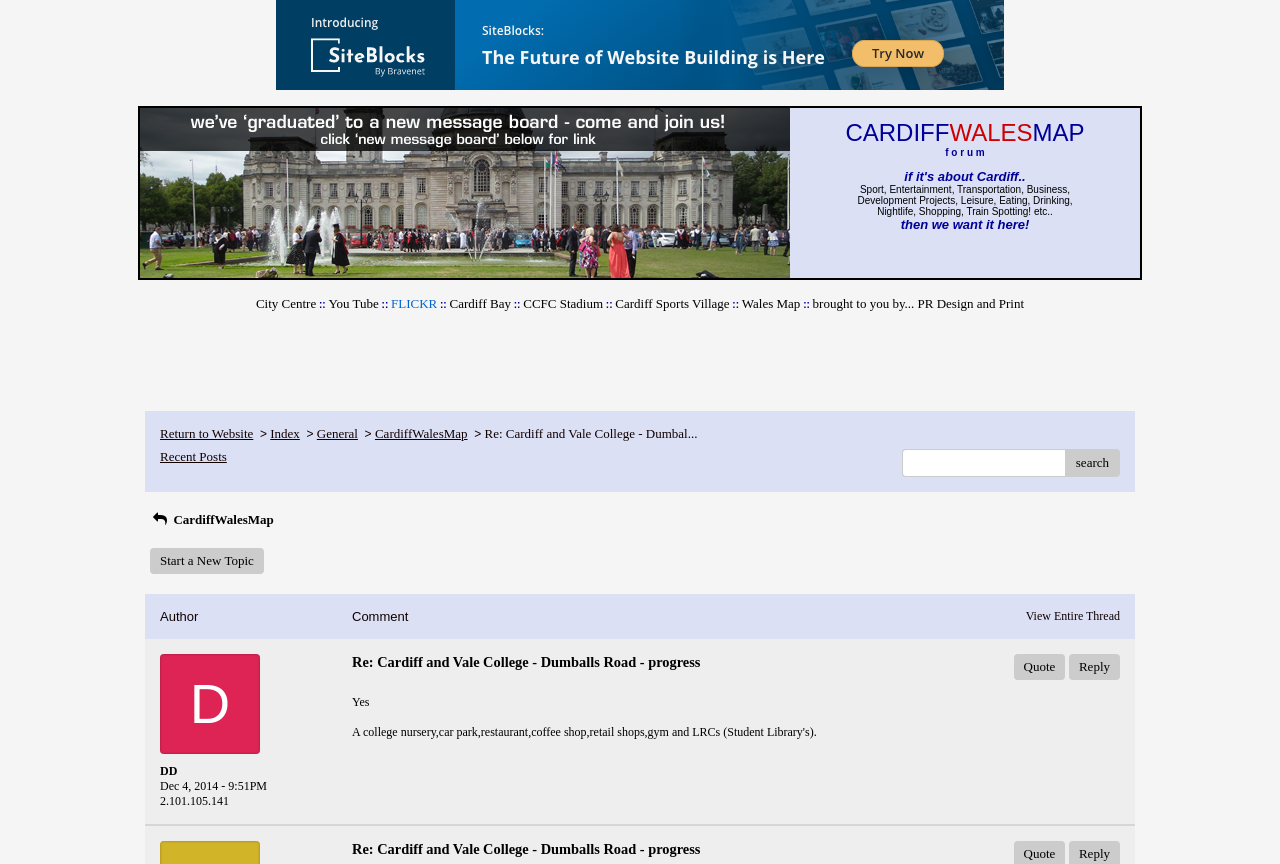Find the coordinates for the bounding box of the element with this description: "Start a New Topic".

[0.117, 0.635, 0.206, 0.665]